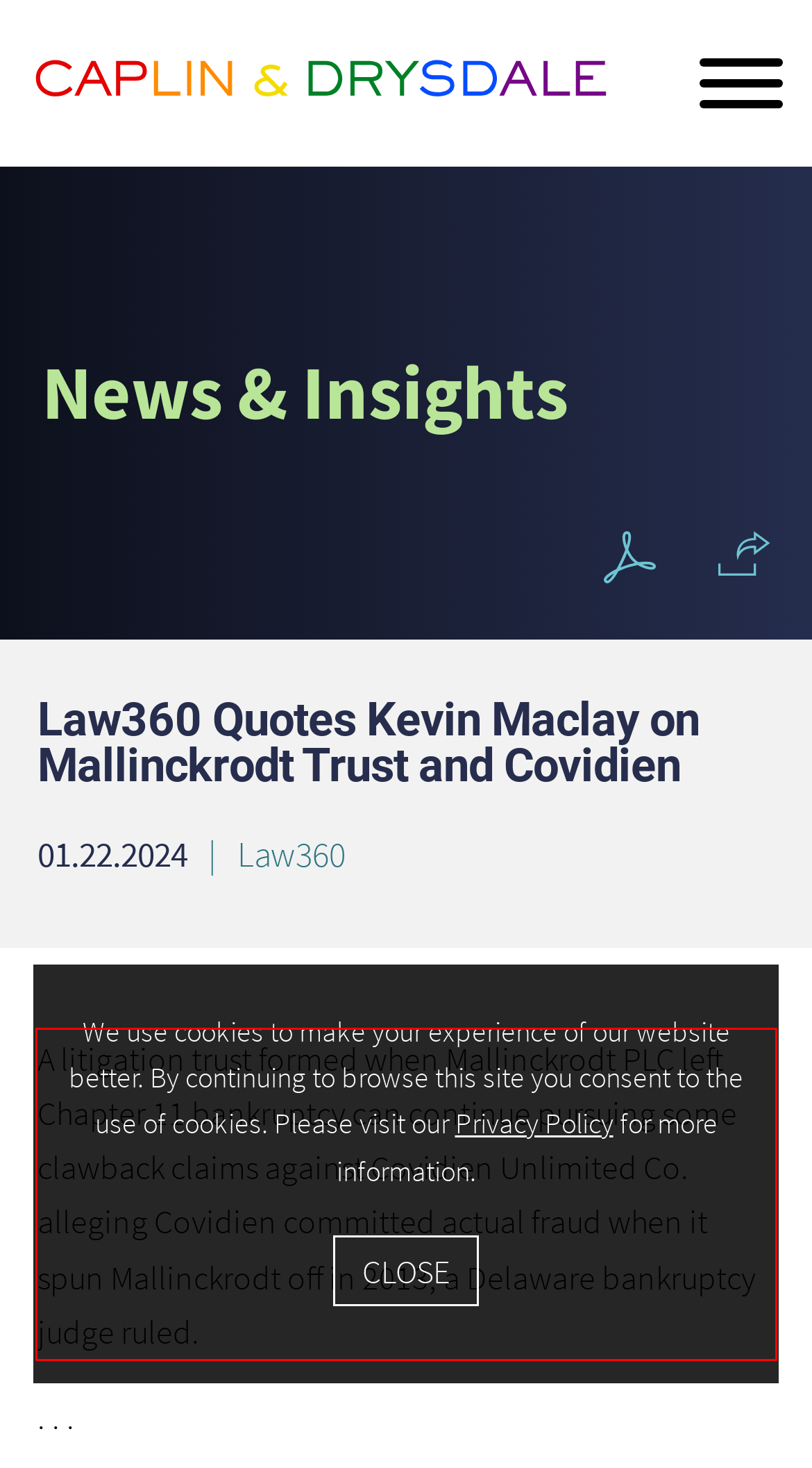You are presented with a screenshot containing a red rectangle. Extract the text found inside this red bounding box.

A litigation trust formed when Mallinckrodt PLC left Chapter 11 bankruptcy can continue pursuing some clawback claims against Covidien Unlimited Co. alleging Covidien committed actual fraud when it spun Mallinckrodt off in 2013, a Delaware bankruptcy judge ruled.